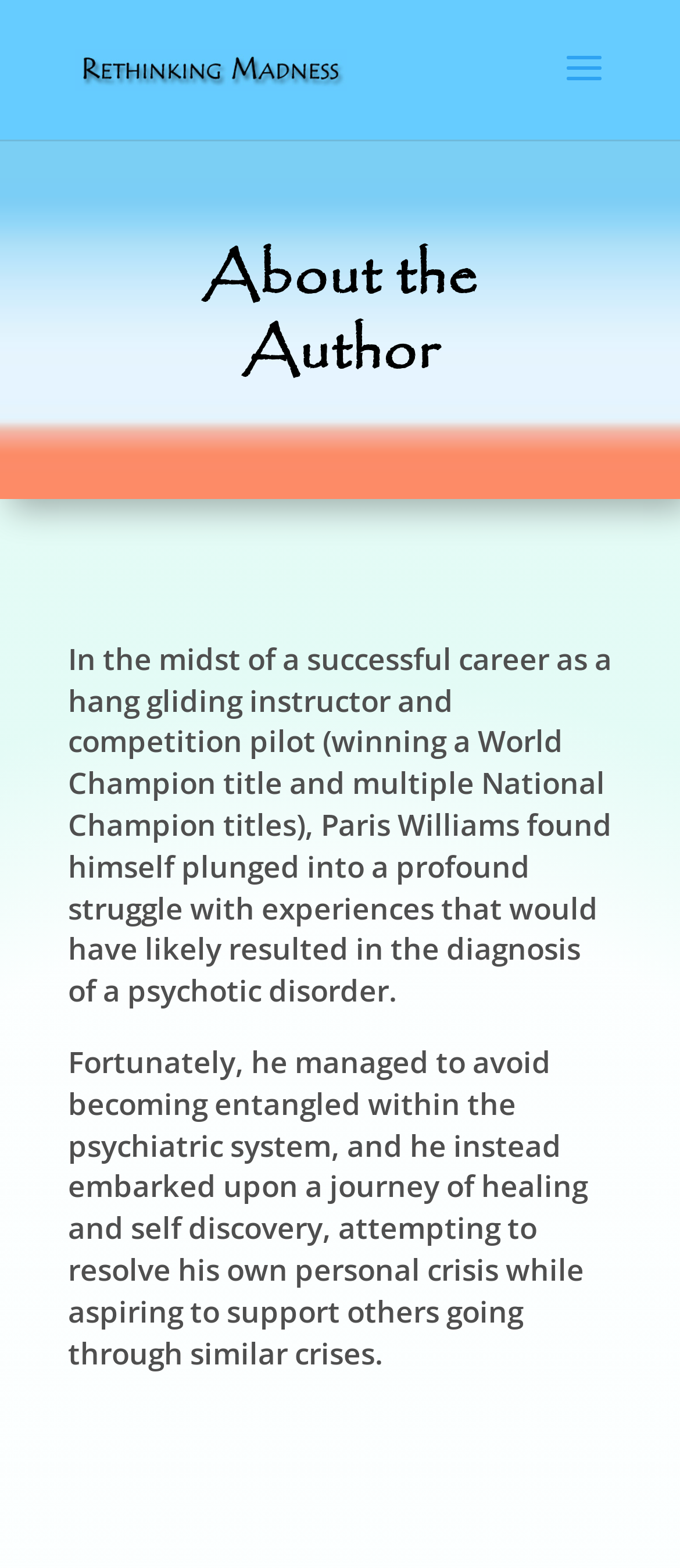Determine the bounding box coordinates of the UI element described below. Use the format (top-left x, top-left y, bottom-right x, bottom-right y) with floating point numbers between 0 and 1: alt="Rethinking Madness"

[0.11, 0.032, 0.51, 0.053]